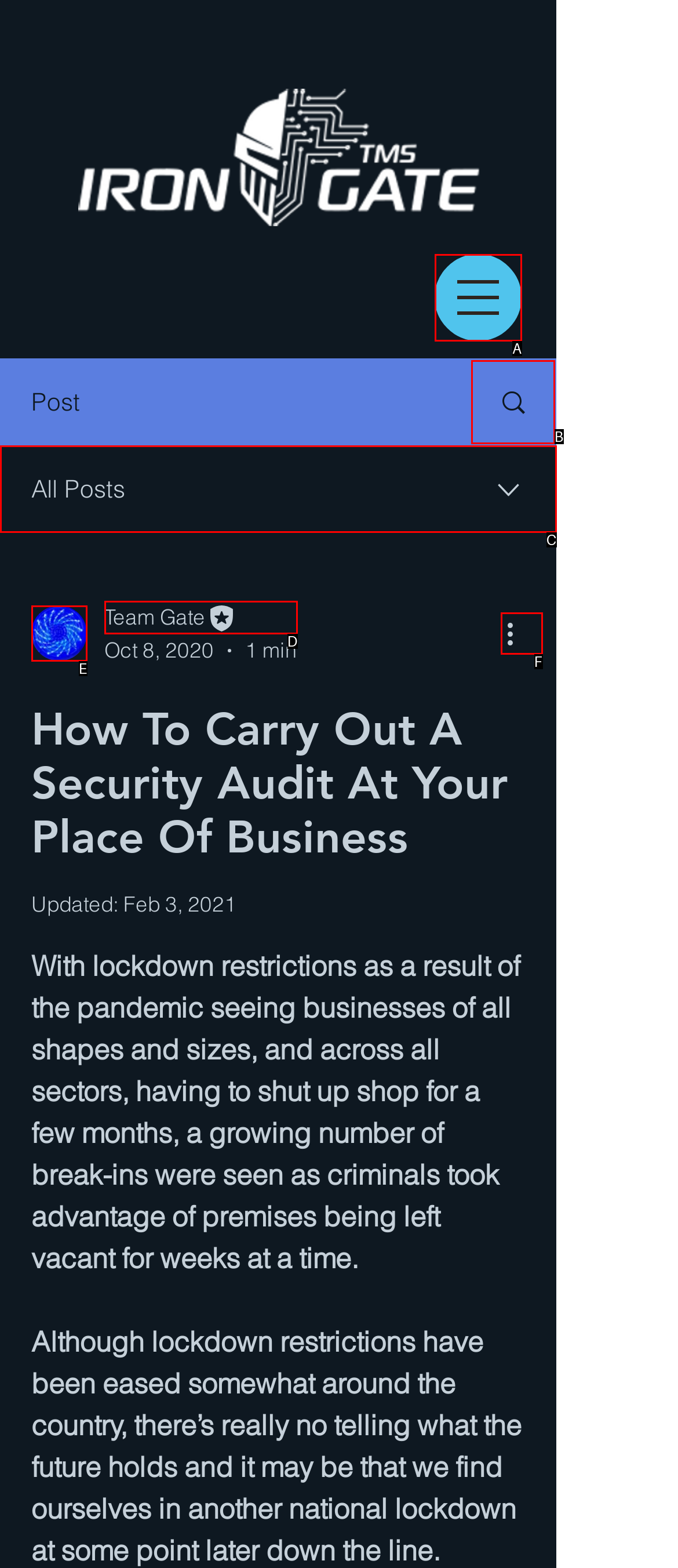Examine the description: Team Gate and indicate the best matching option by providing its letter directly from the choices.

D